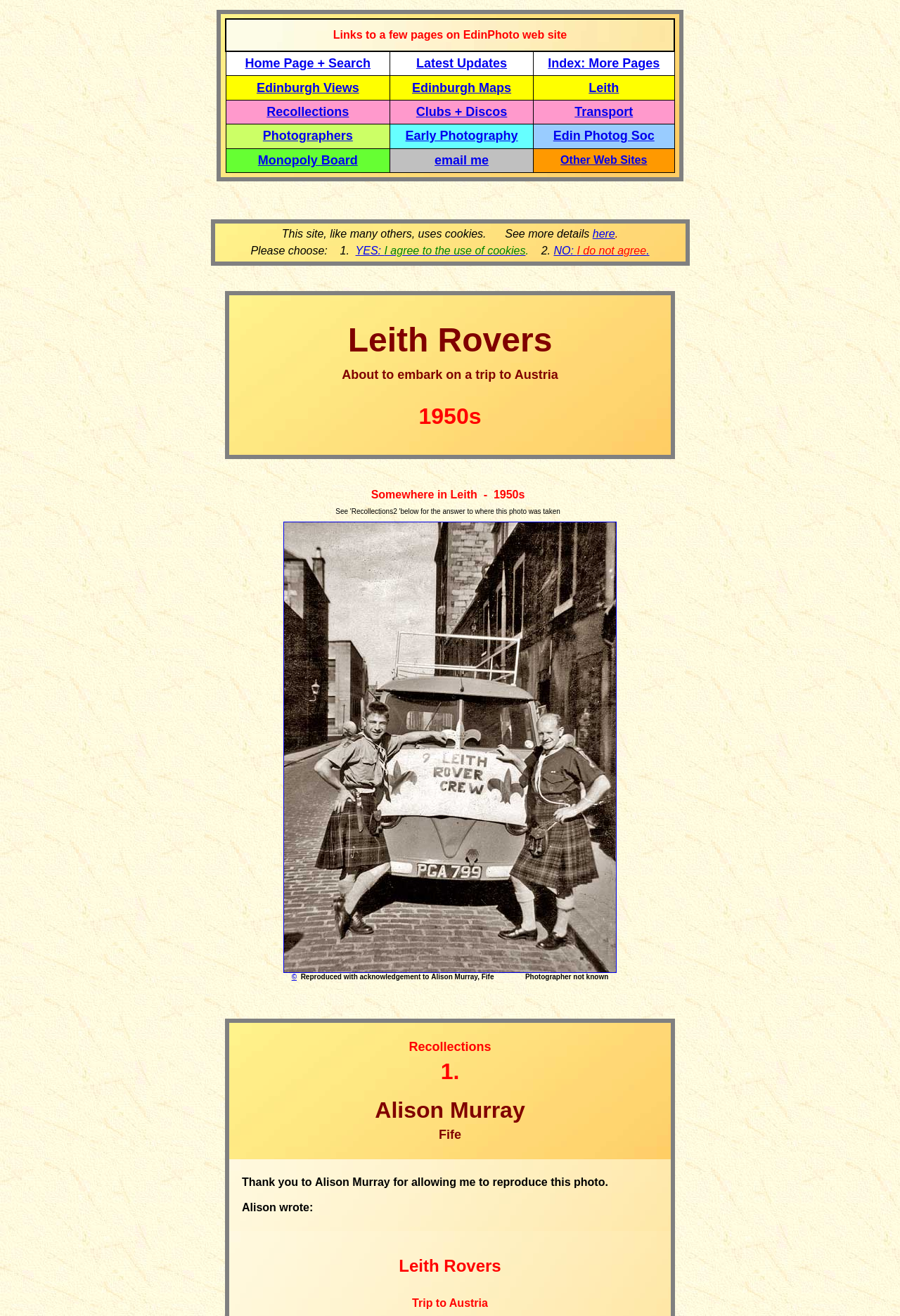Locate the bounding box coordinates of the clickable region to complete the following instruction: "Email the author."

[0.483, 0.116, 0.543, 0.127]